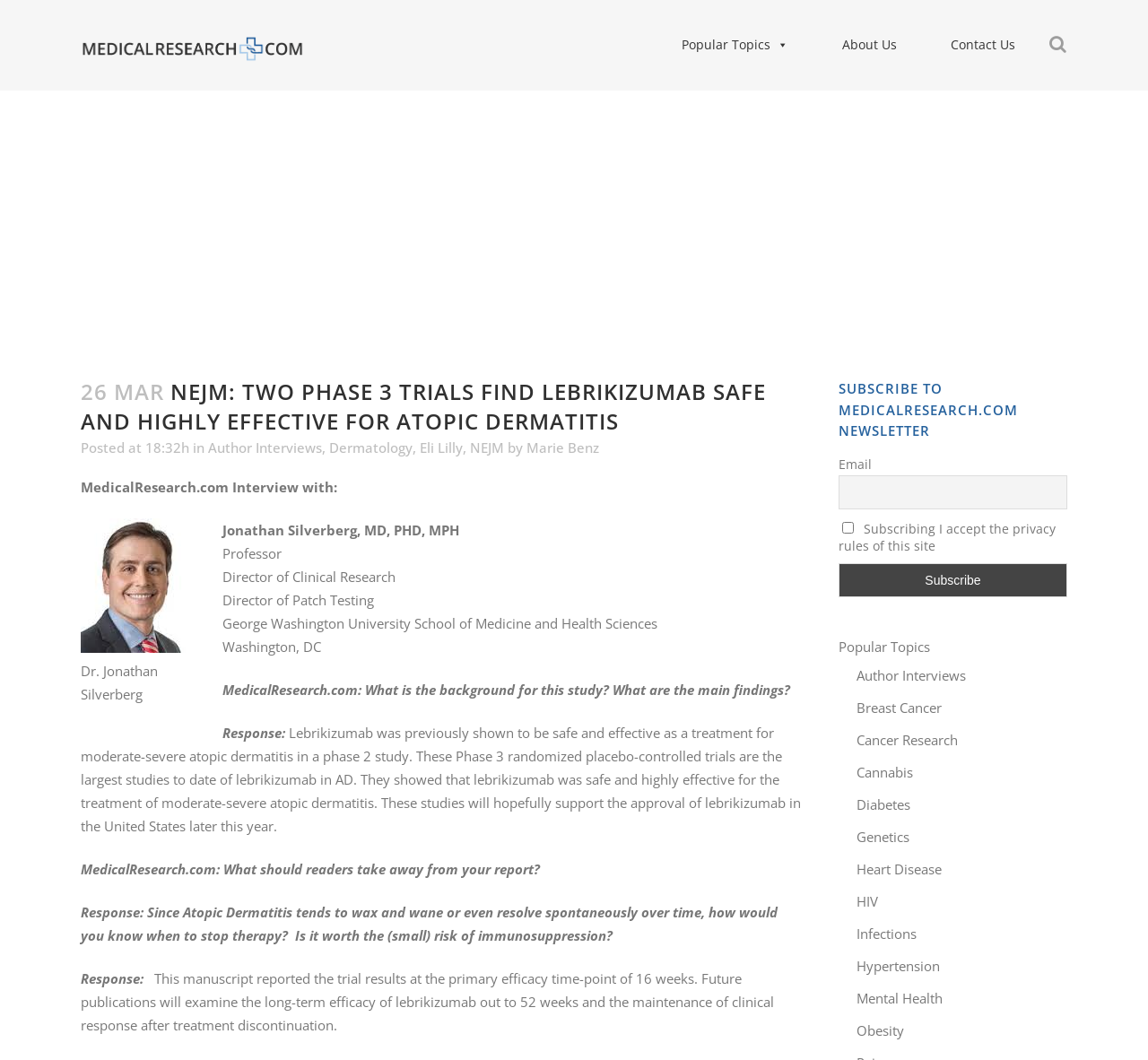Provide the bounding box coordinates in the format (top-left x, top-left y, bottom-right x, bottom-right y). All values are floating point numbers between 0 and 1. Determine the bounding box coordinate of the UI element described as: Genetics

[0.746, 0.781, 0.792, 0.798]